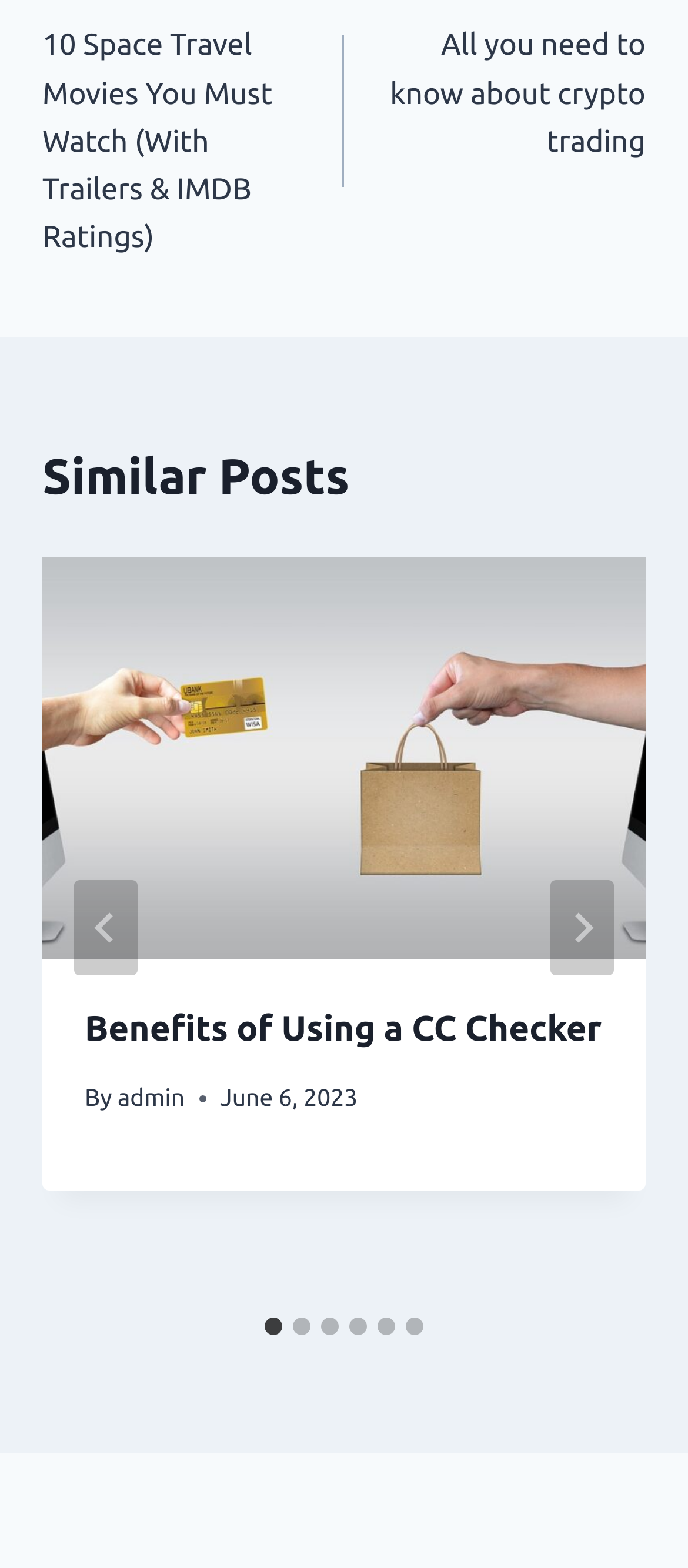Answer the question in a single word or phrase:
What is the date of the article?

June 6, 2023